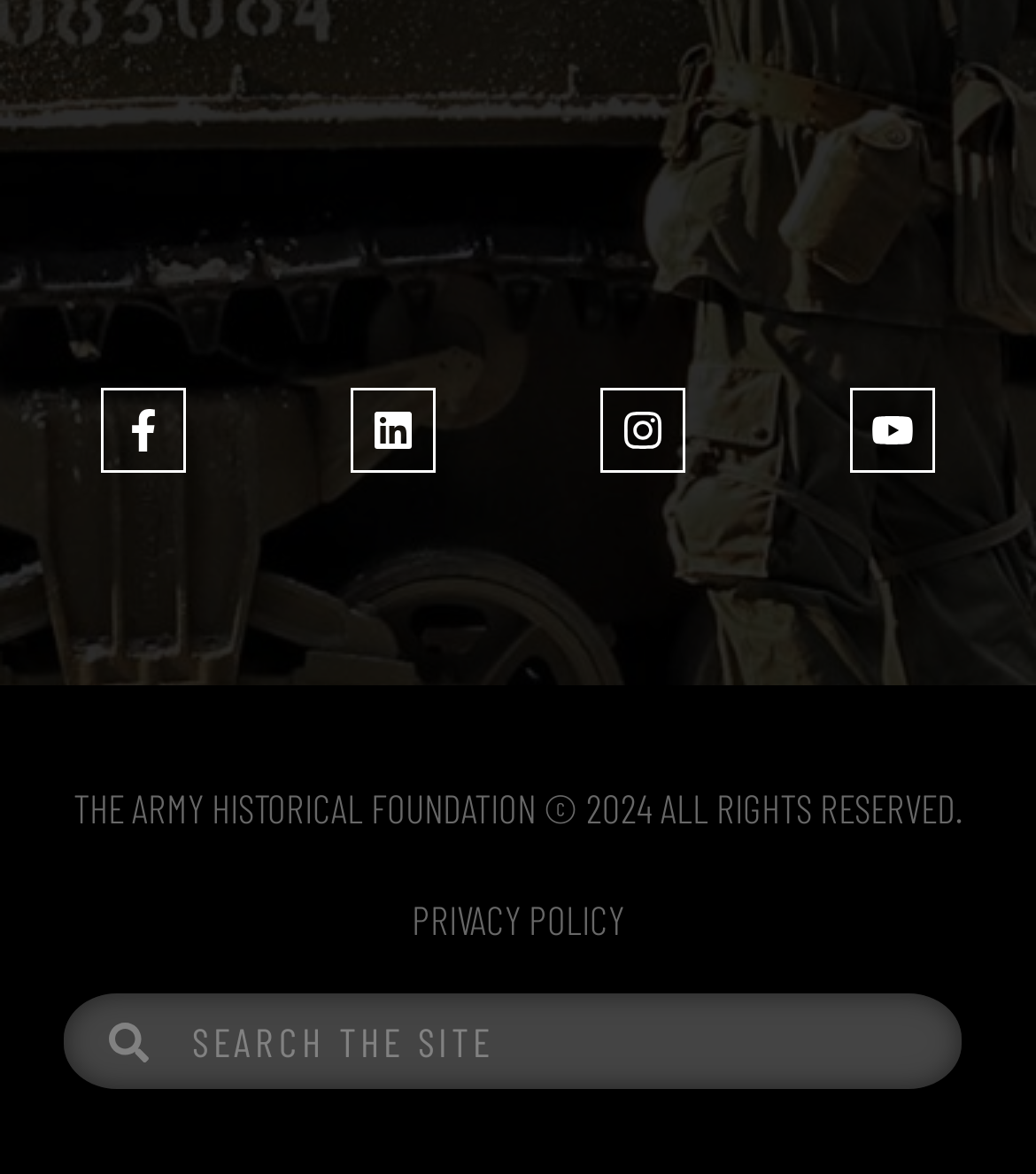Provide the bounding box coordinates for the UI element described in this sentence: "PRIVACY POLICY". The coordinates should be four float values between 0 and 1, i.e., [left, top, right, bottom].

[0.397, 0.763, 0.603, 0.804]